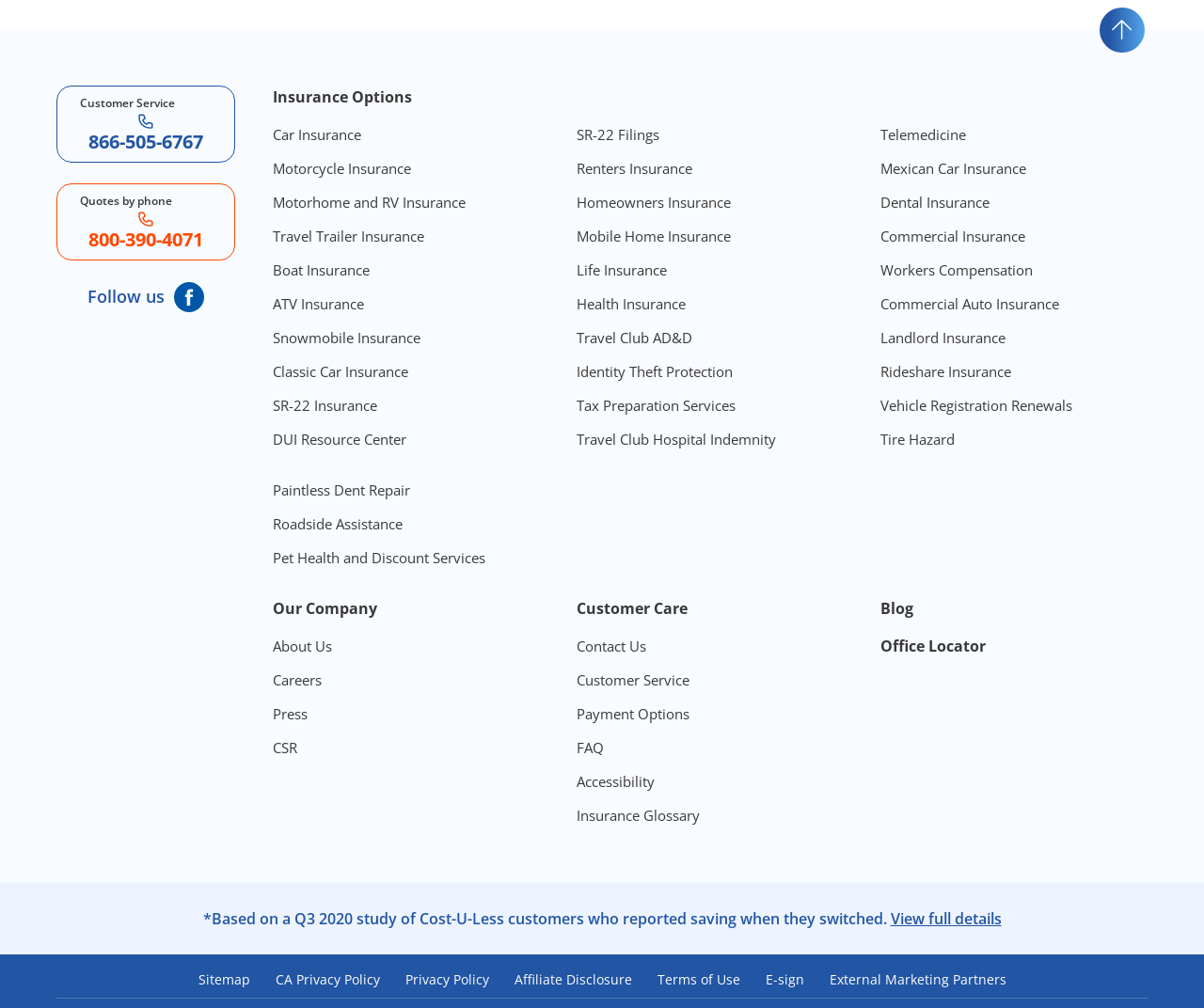How many headings are there in the footer navigation?
Give a single word or phrase as your answer by examining the image.

4